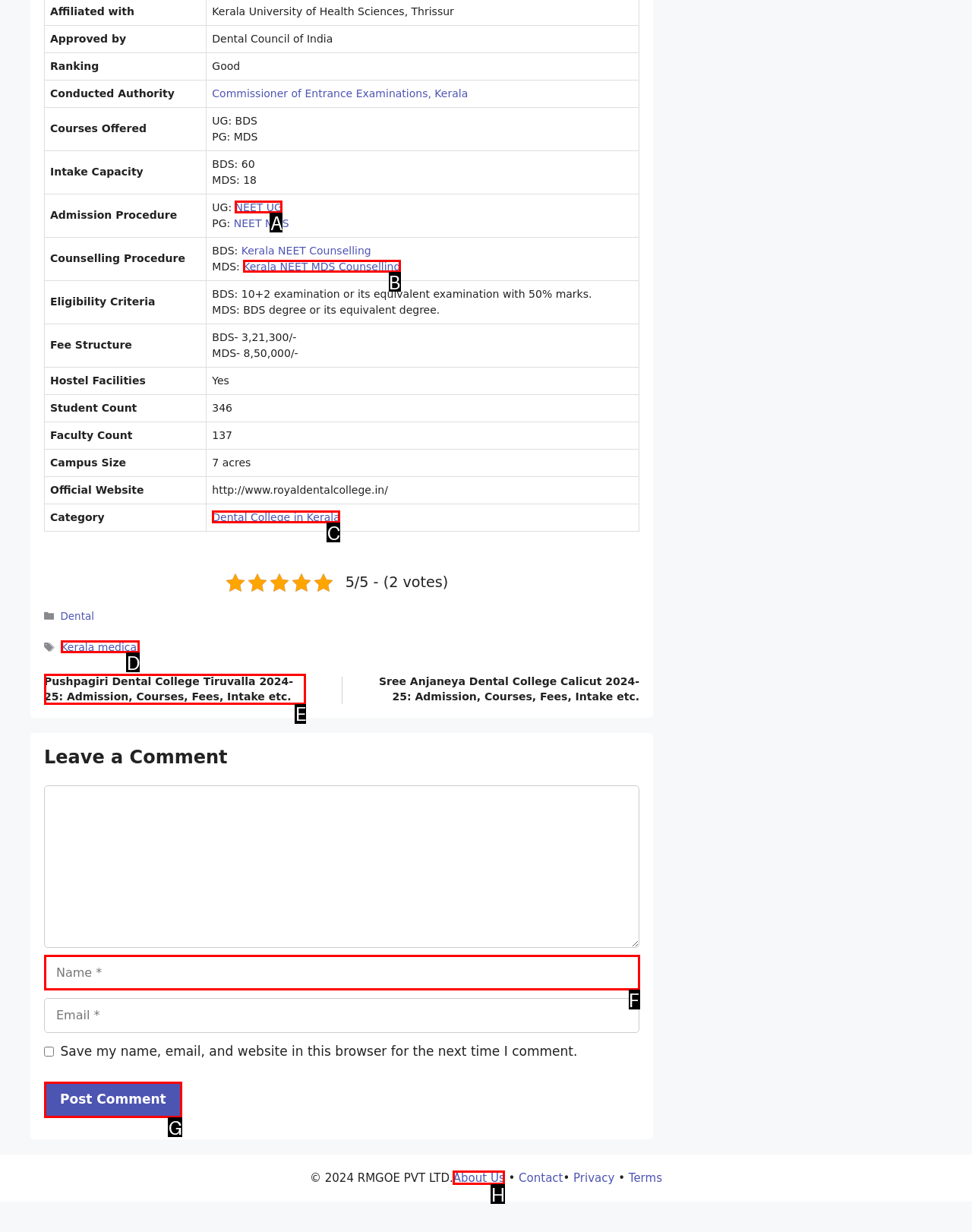Using the description: name="submit" value="Post Comment", find the HTML element that matches it. Answer with the letter of the chosen option.

G